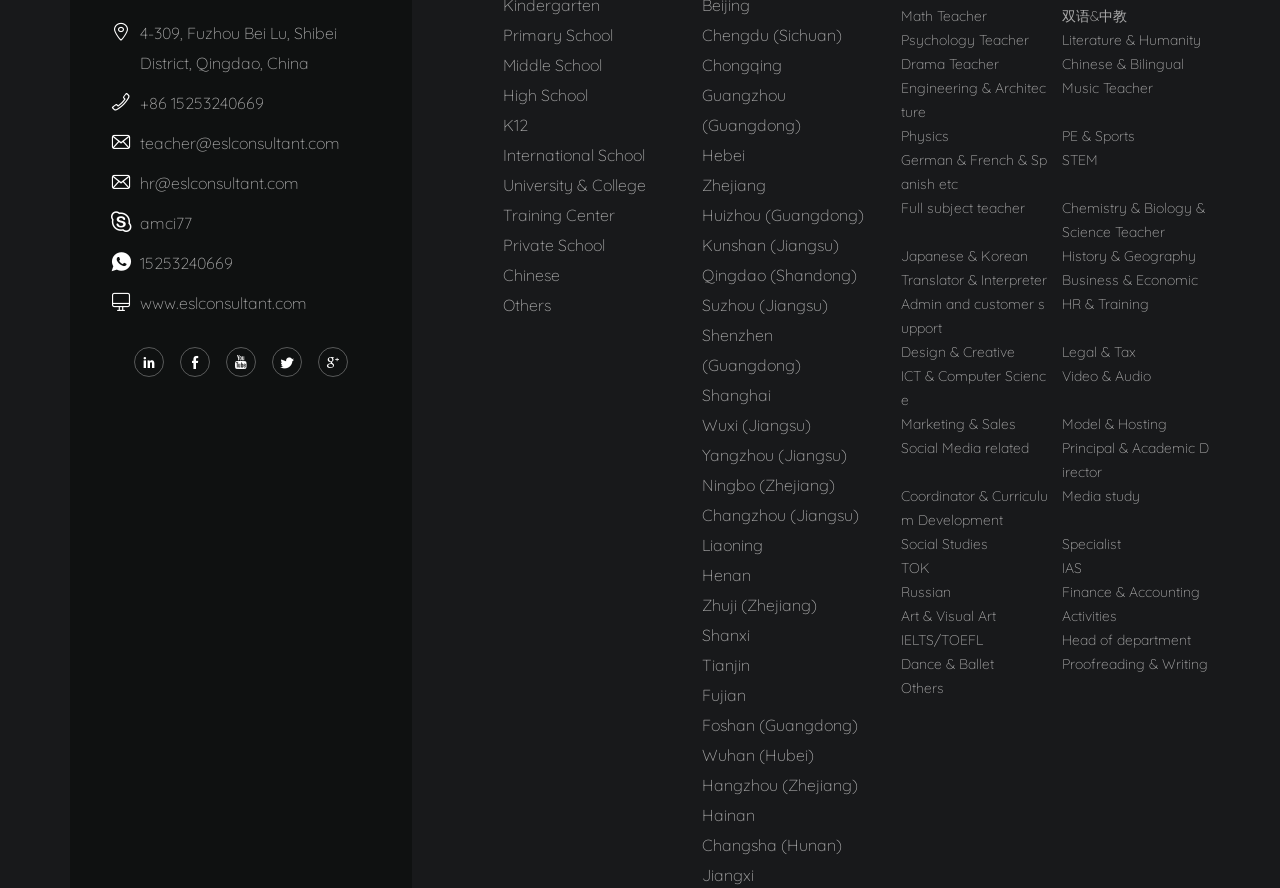Determine the bounding box coordinates for the region that must be clicked to execute the following instruction: "Search for 'Math Teacher' jobs".

[0.699, 0.003, 0.825, 0.031]